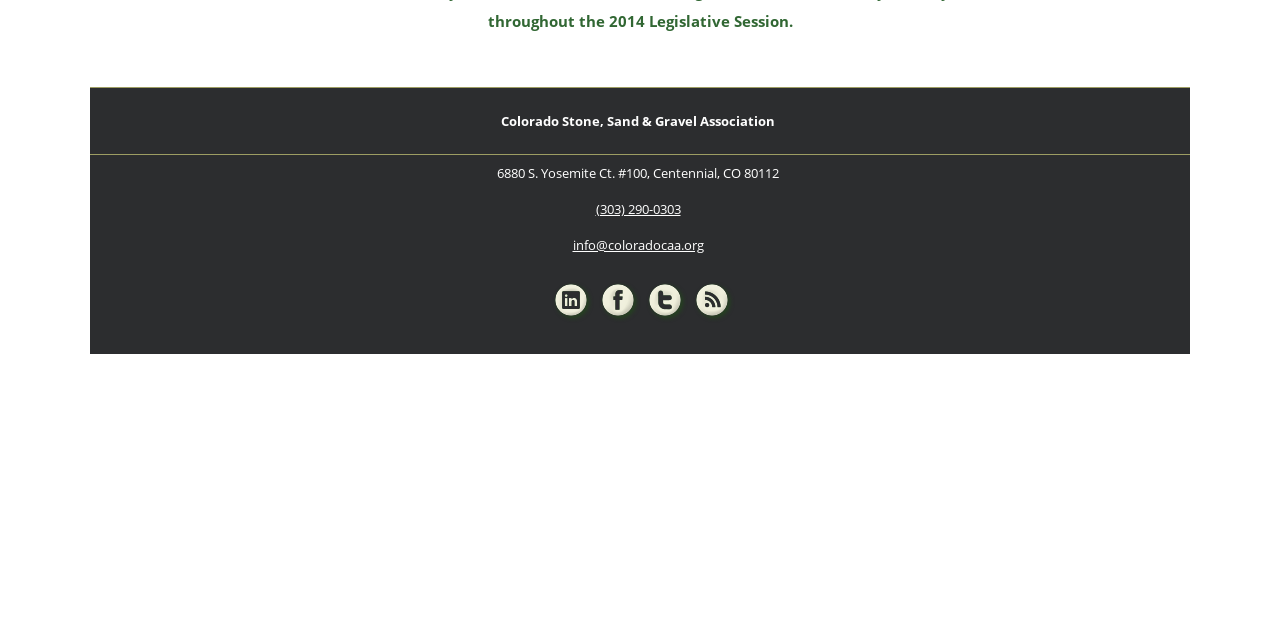Identify the bounding box of the UI element described as follows: "(303) 290-0303". Provide the coordinates as four float numbers in the range of 0 to 1 [left, top, right, bottom].

[0.465, 0.312, 0.532, 0.34]